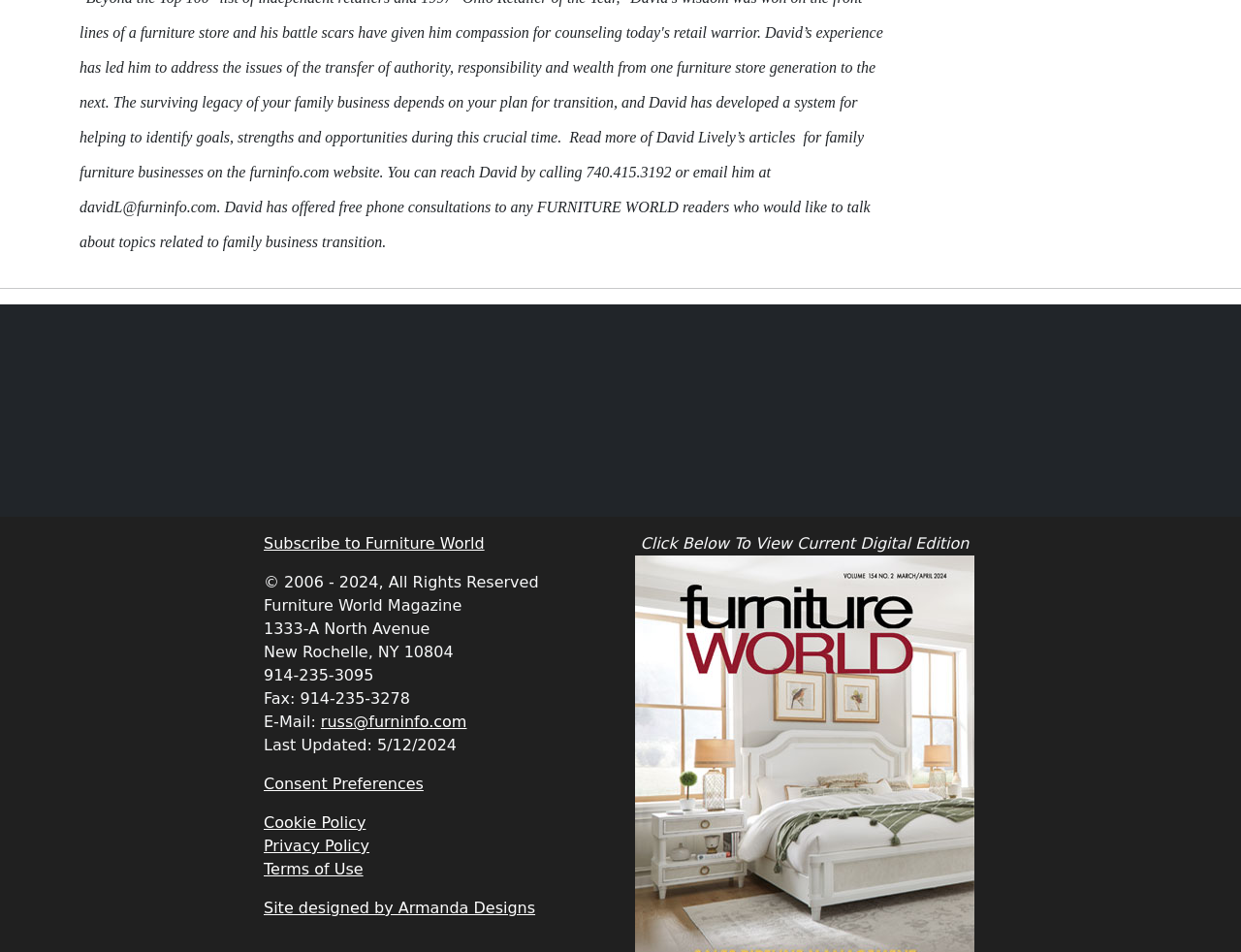Indicate the bounding box coordinates of the clickable region to achieve the following instruction: "View current digital edition."

[0.516, 0.561, 0.781, 0.58]